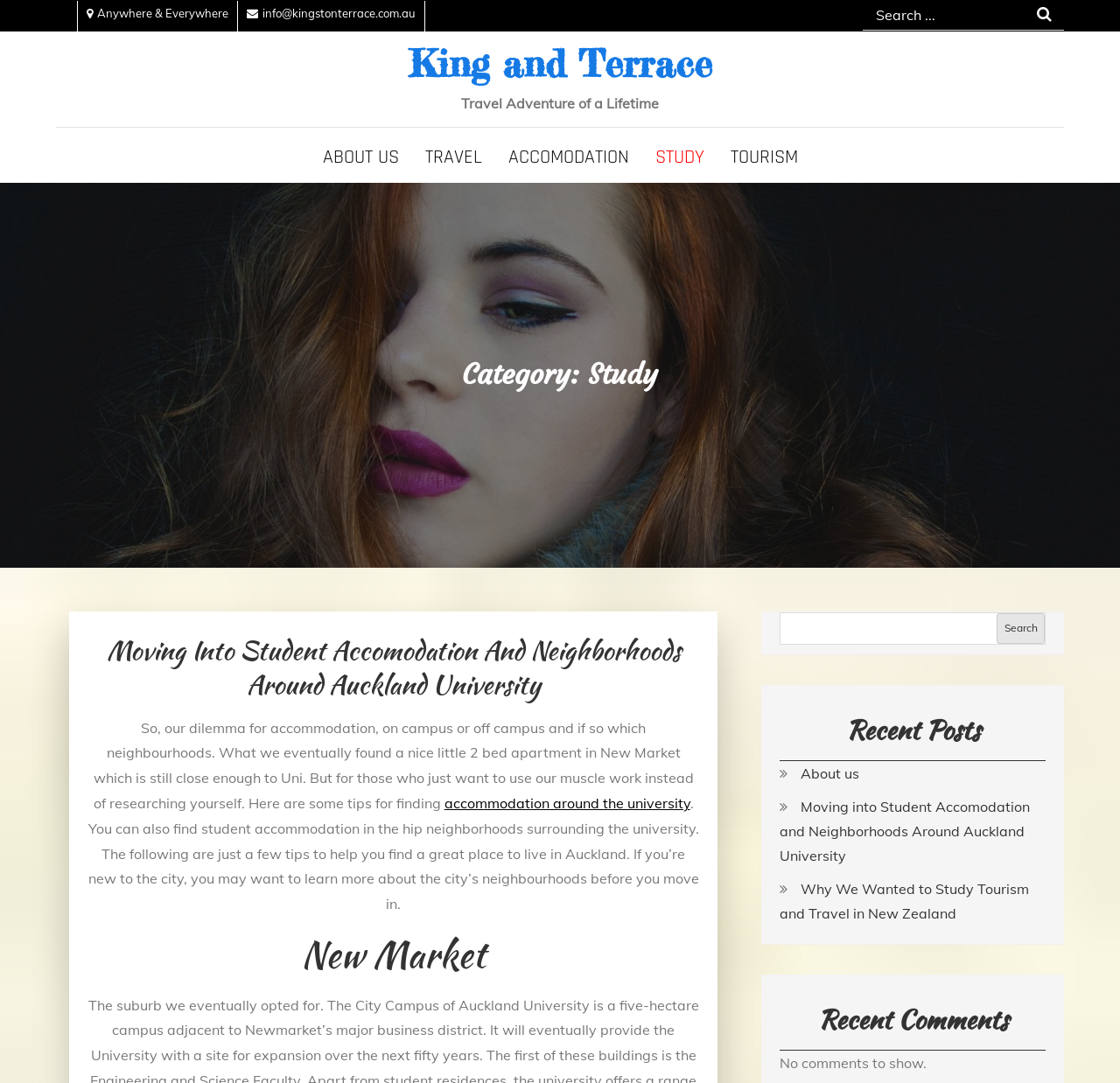What is the name of the website?
Based on the image, give a one-word or short phrase answer.

King and Terrace